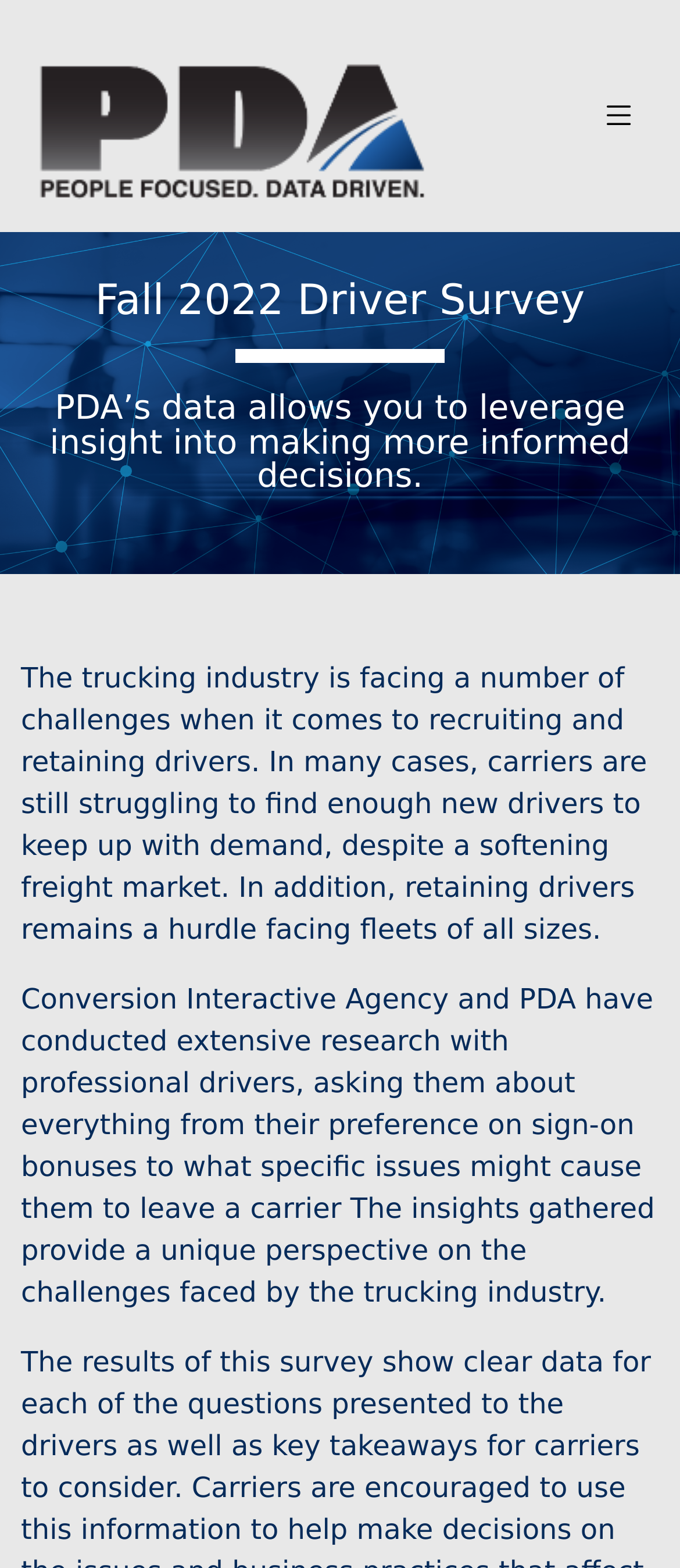Locate and extract the text of the main heading on the webpage.

Fall 2022 Driver Survey